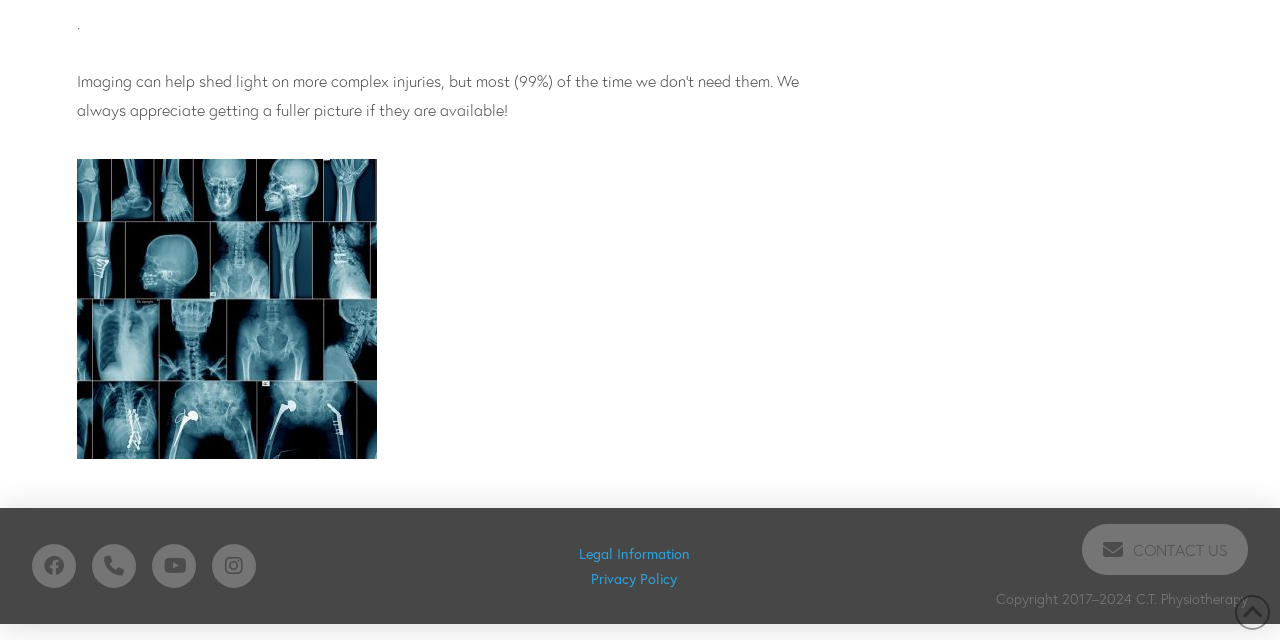Determine the bounding box coordinates (top-left x, top-left y, bottom-right x, bottom-right y) of the UI element described in the following text: Legal Information

[0.452, 0.849, 0.539, 0.881]